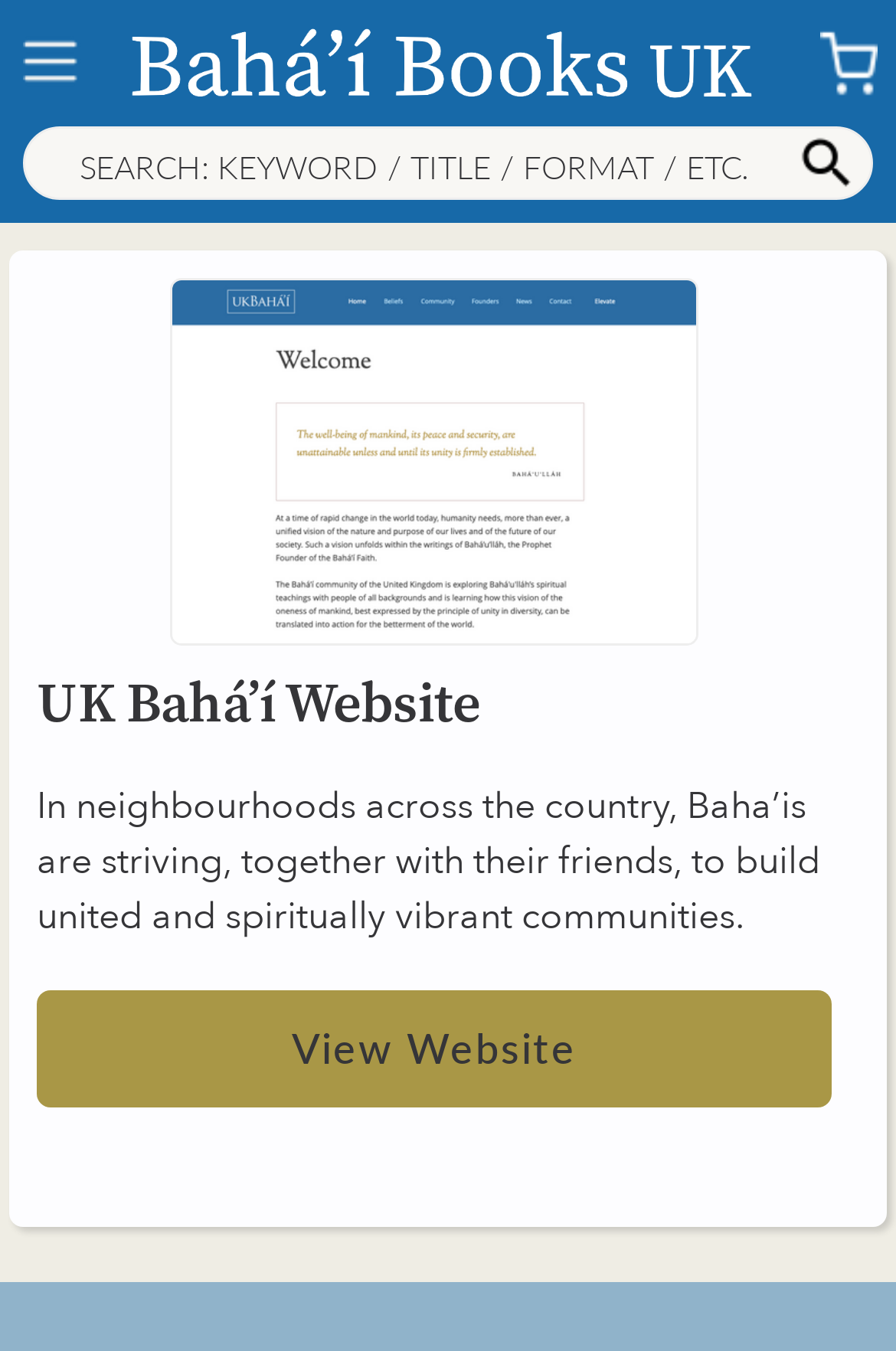What is the name of the website?
Can you give a detailed and elaborate answer to the question?

I found the answer by looking at the top-left corner of the webpage, where the logo and website name are usually located. The image element with the text 'UK Bahá’í Website' is a strong indication of the website's name.